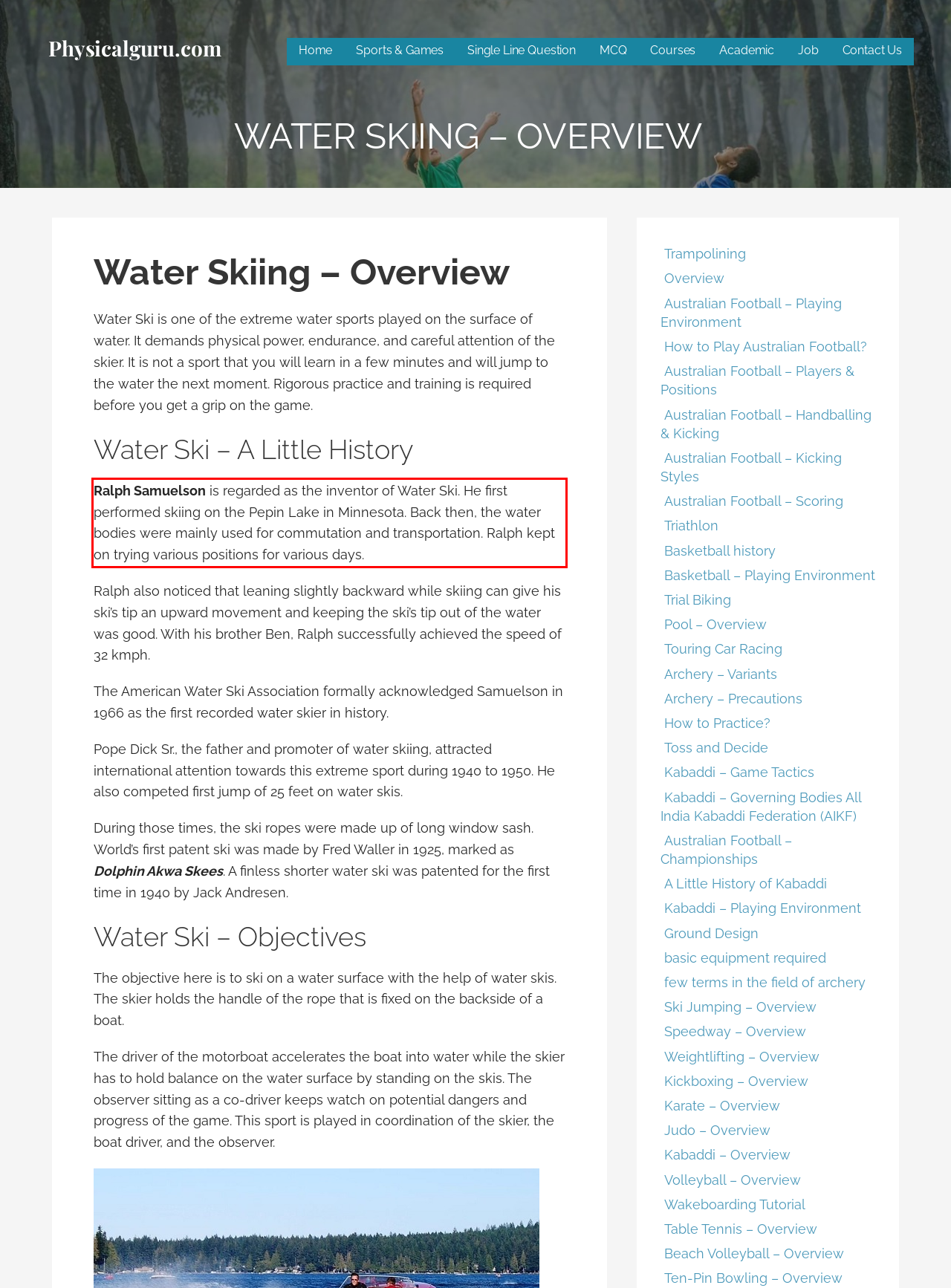Inspect the webpage screenshot that has a red bounding box and use OCR technology to read and display the text inside the red bounding box.

Ralph Samuelson is regarded as the inventor of Water Ski. He first performed skiing on the Pepin Lake in Minnesota. Back then, the water bodies were mainly used for commutation and transportation. Ralph kept on trying various positions for various days.